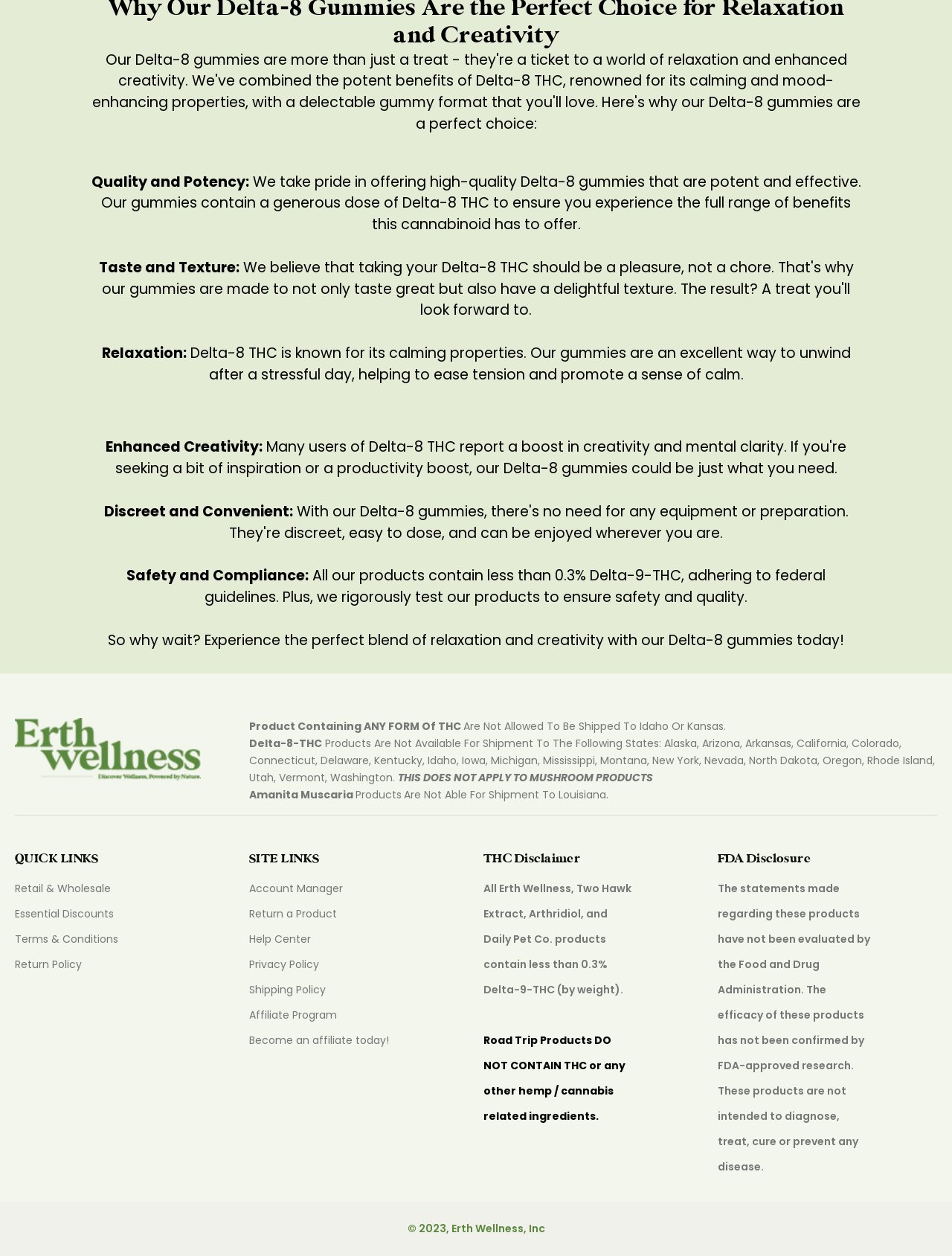What is the THC content in Erth Wellness products?
Examine the webpage screenshot and provide an in-depth answer to the question.

The webpage mentions that all Erth Wellness products contain less than 0.3% Delta-9-THC, adhering to federal guidelines.